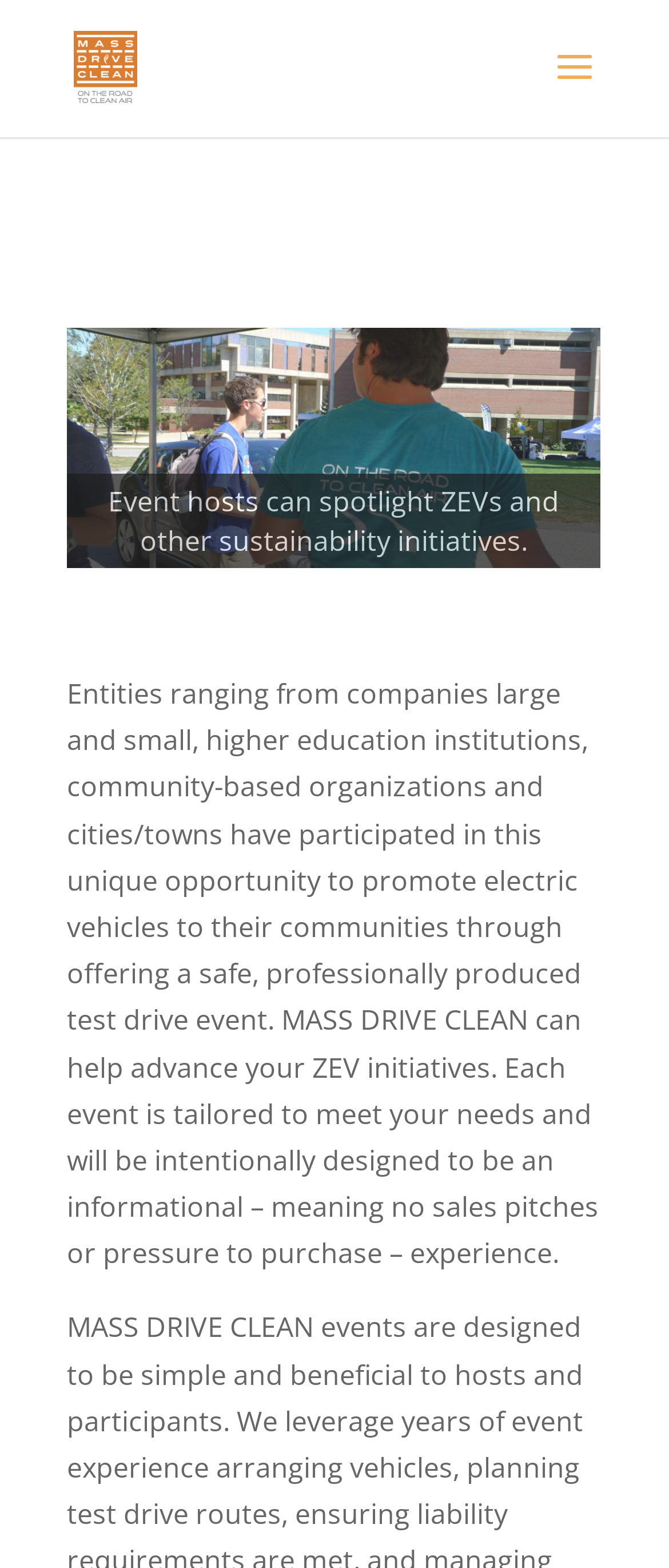With reference to the screenshot, provide a detailed response to the question below:
What is the purpose of the MASS DRIVE CLEAN event?

The purpose of the MASS DRIVE CLEAN event is to promote electric vehicles to the community, and it is intentionally designed to be an informational experience, meaning no sales pitches or pressure to purchase.